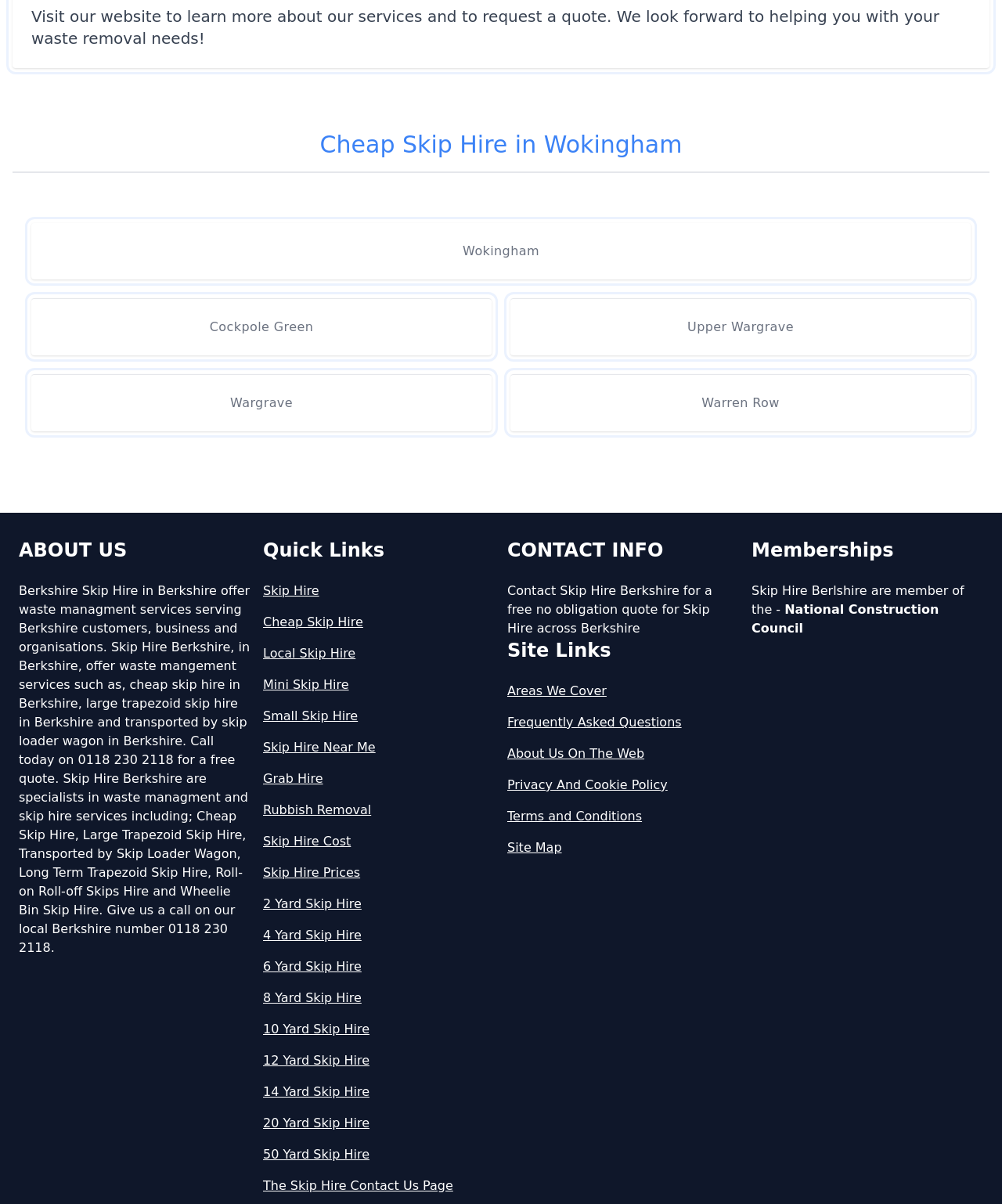Given the element description Local Skip Hire, identify the bounding box coordinates for the UI element on the webpage screenshot. The format should be (top-left x, top-left y, bottom-right x, bottom-right y), with values between 0 and 1.

[0.262, 0.535, 0.494, 0.551]